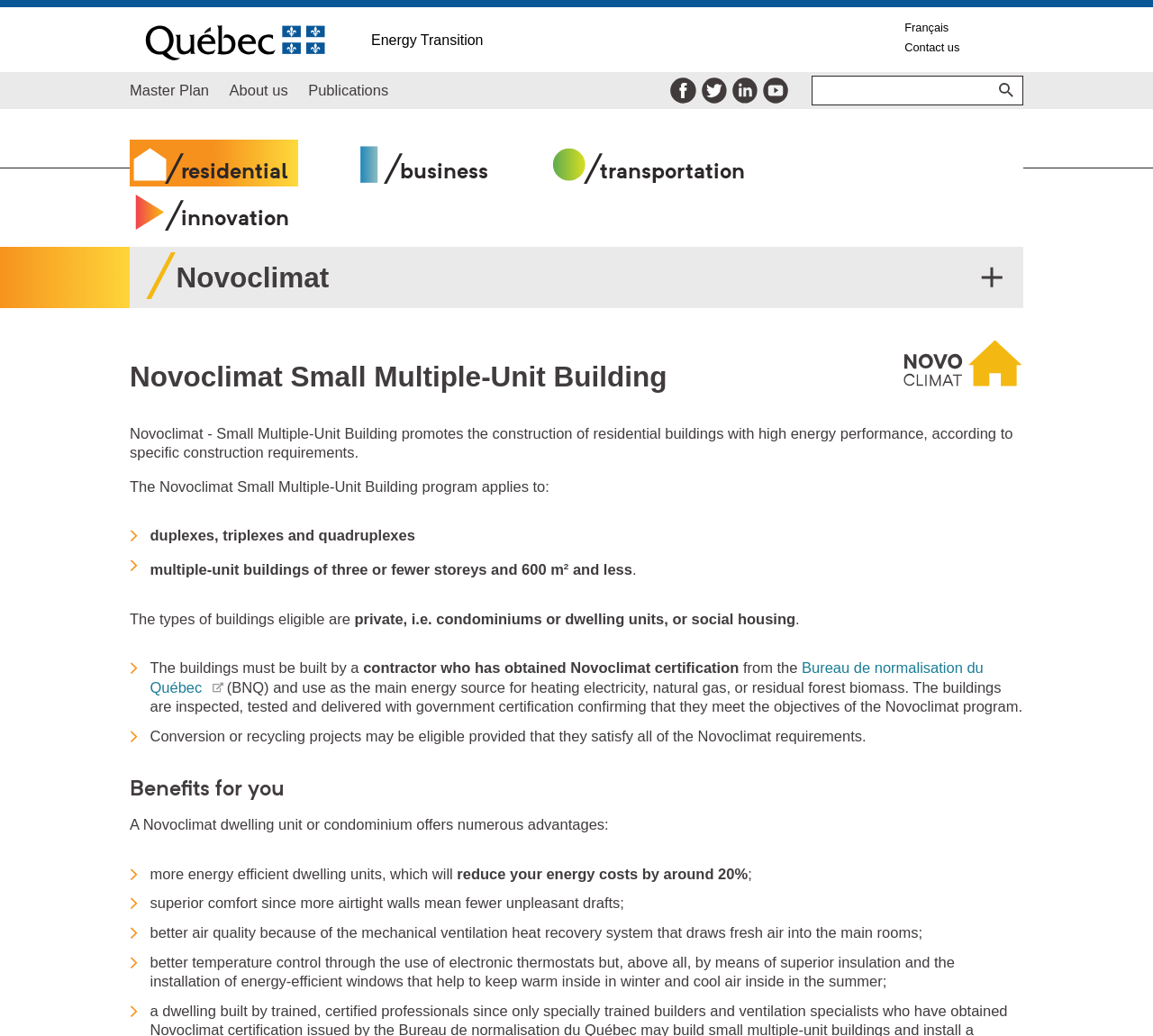Find the bounding box coordinates of the clickable area that will achieve the following instruction: "Go to the 'Residential' page".

[0.112, 0.135, 0.258, 0.18]